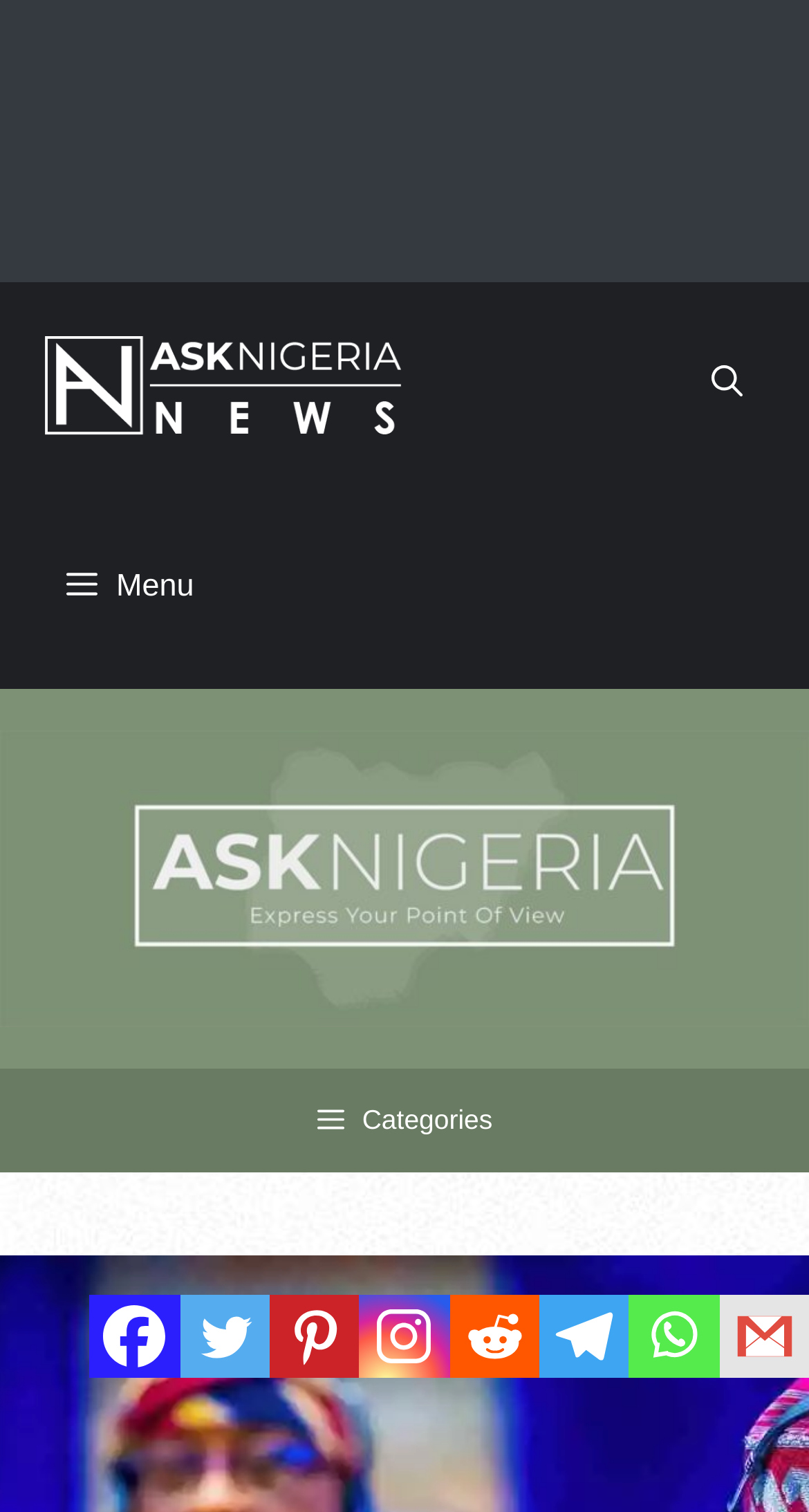Determine the main heading of the webpage and generate its text.

FALANA SUES GOVERNMENT OVER PRICE CONTROL ACT